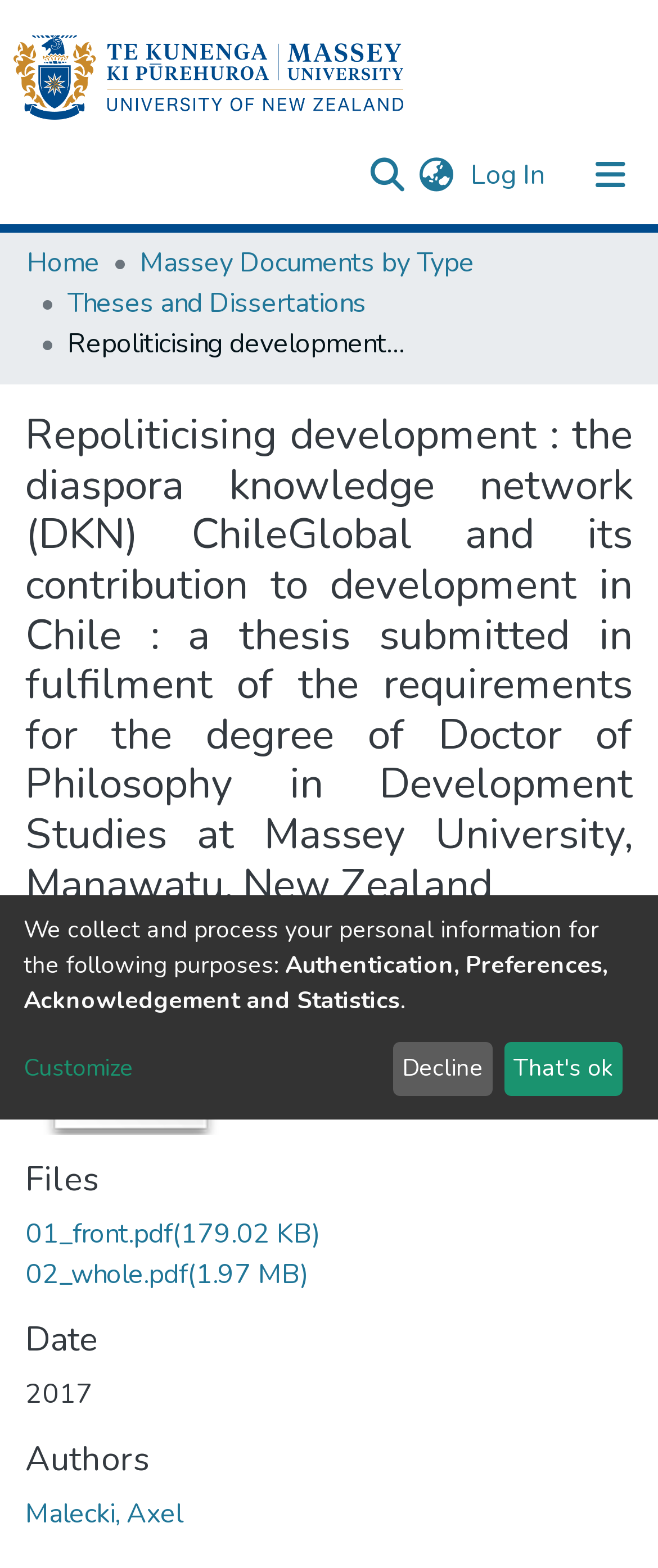Produce a meticulous description of the webpage.

This webpage appears to be a thesis submission page on a university repository website. At the top, there is a navigation bar with a repository logo on the left, a search bar in the middle, and a language switch button and a log-in button on the right. Below the navigation bar, there is a main navigation bar with links to "Info Pages", "Communities & Collections", "All of DSpace", and "Statistics".

The main content of the page is a thesis submission titled "Repoliticising development : the diaspora knowledge network (DKN) ChileGlobal and its contribution to development in Chile : a thesis submitted in fulfilment of the requirements for the degree of Doctor of Philosophy in Development Studies at Massey University, Manawatu, New Zealand". The title is followed by a thumbnail image on the left and a list of files, including "01_front.pdf" and "02_whole.pdf", on the right. Below the file list, there are headings for "Date" and "Authors", with the date "2017" and the author "Malecki, Axel" listed respectively.

At the bottom of the page, there is a notice about collecting and processing personal information, with a link to "Customize" and two buttons, "Decline" and "That's ok", to respond to the notice.